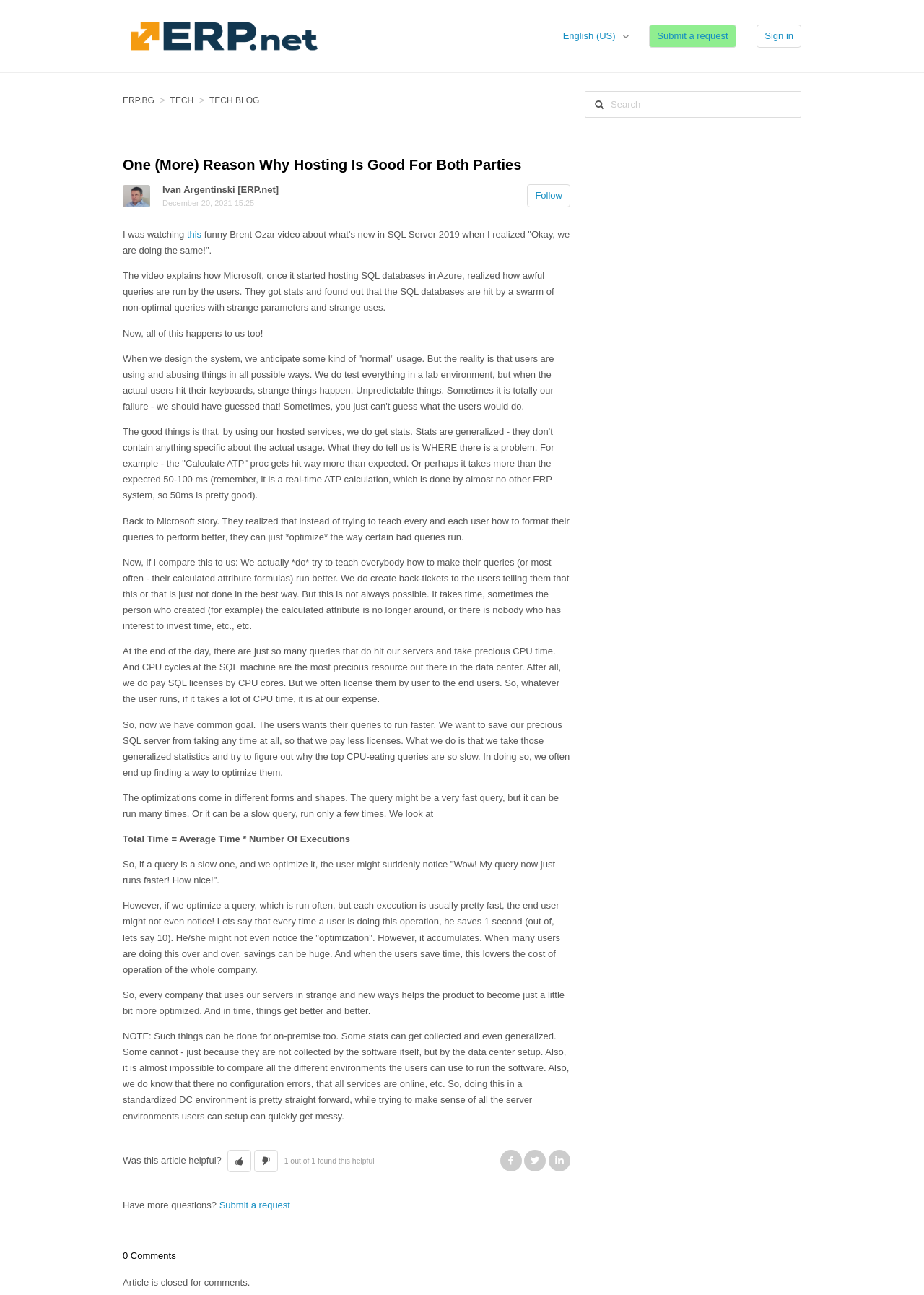Extract the top-level heading from the webpage and provide its text.

One (More) Reason Why Hosting Is Good For Both Parties